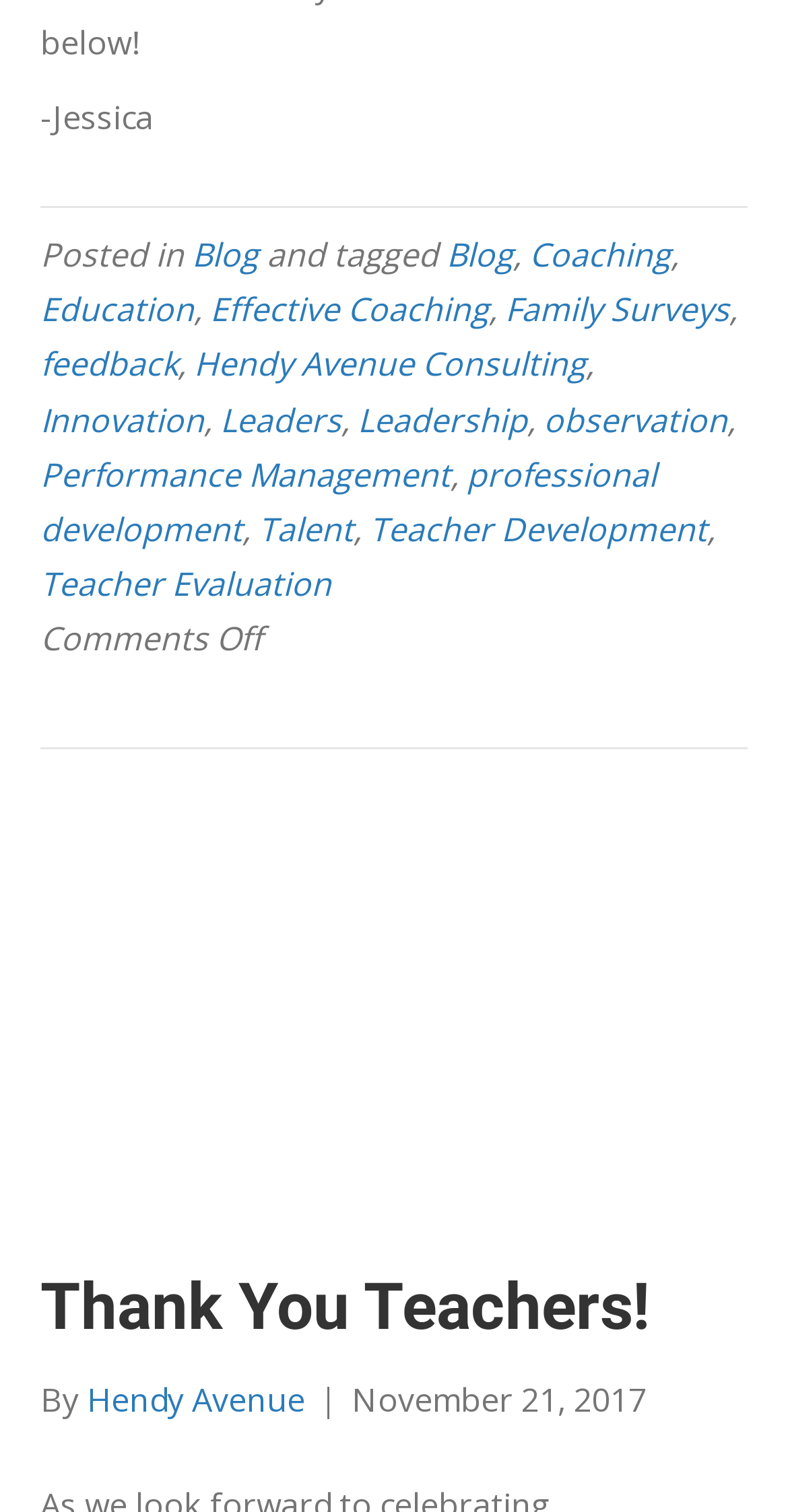Give a concise answer using one word or a phrase to the following question:
How many categories are mentioned in the blog post?

12